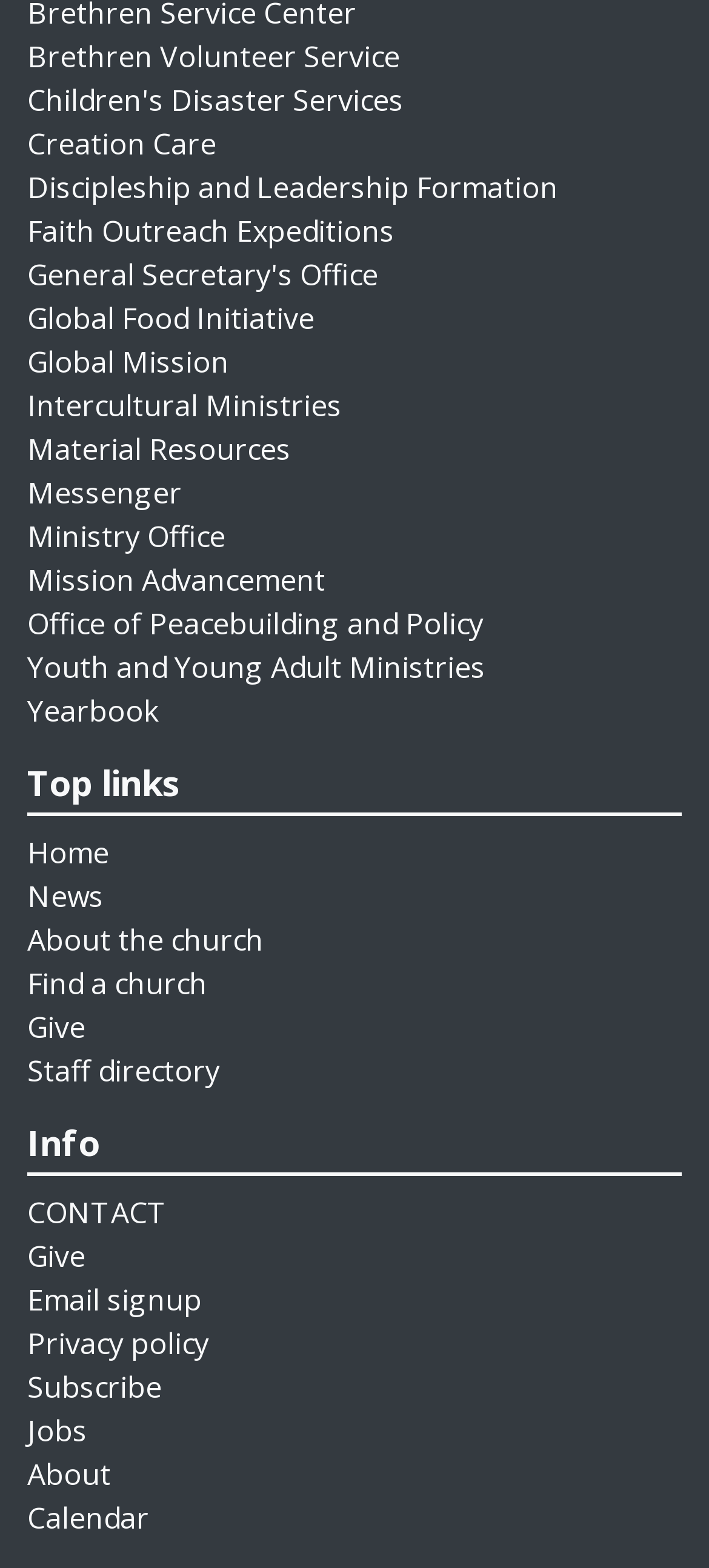How many headings are there on the webpage?
Look at the image and answer the question using a single word or phrase.

2